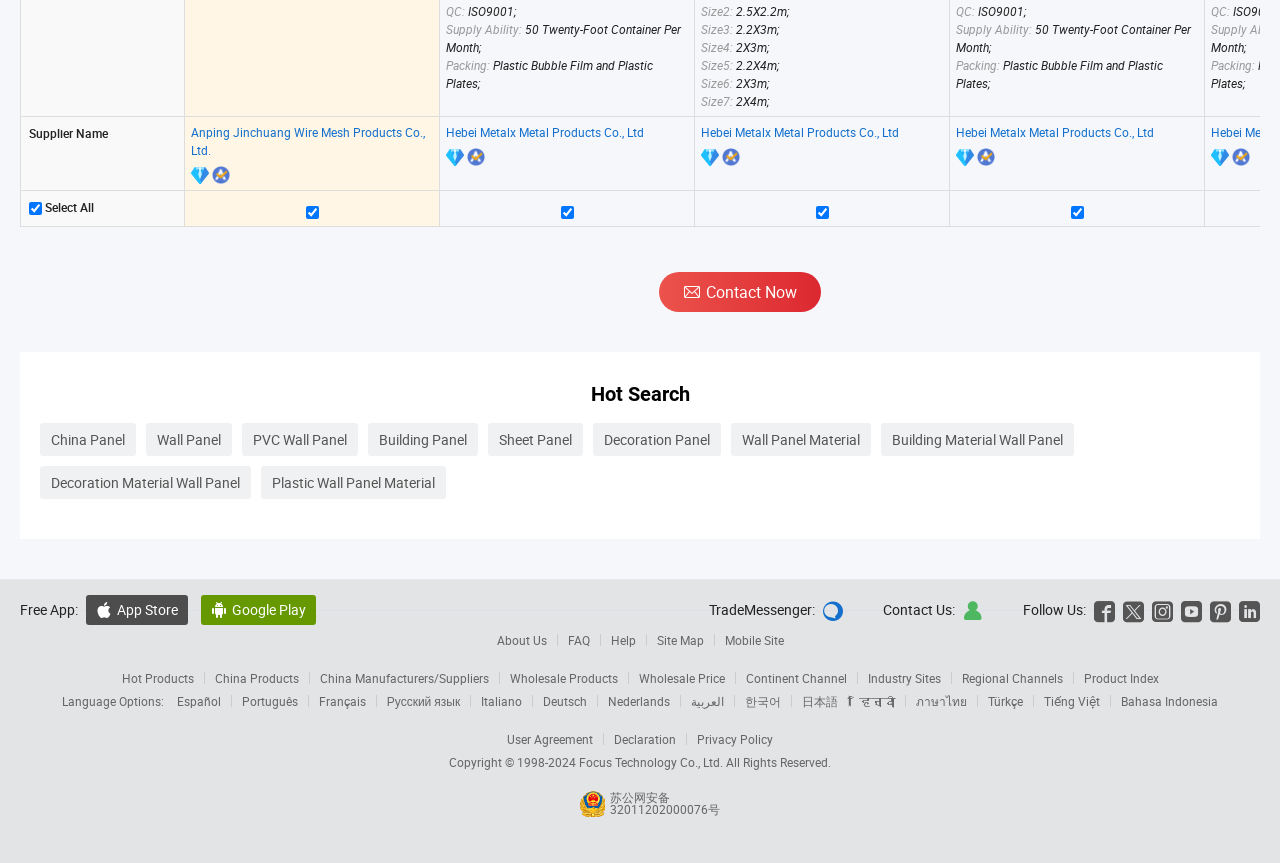Please answer the following question using a single word or phrase: What is the certification of Anping Jinchuang Wire Mesh Products Co., Ltd?

ISO9001